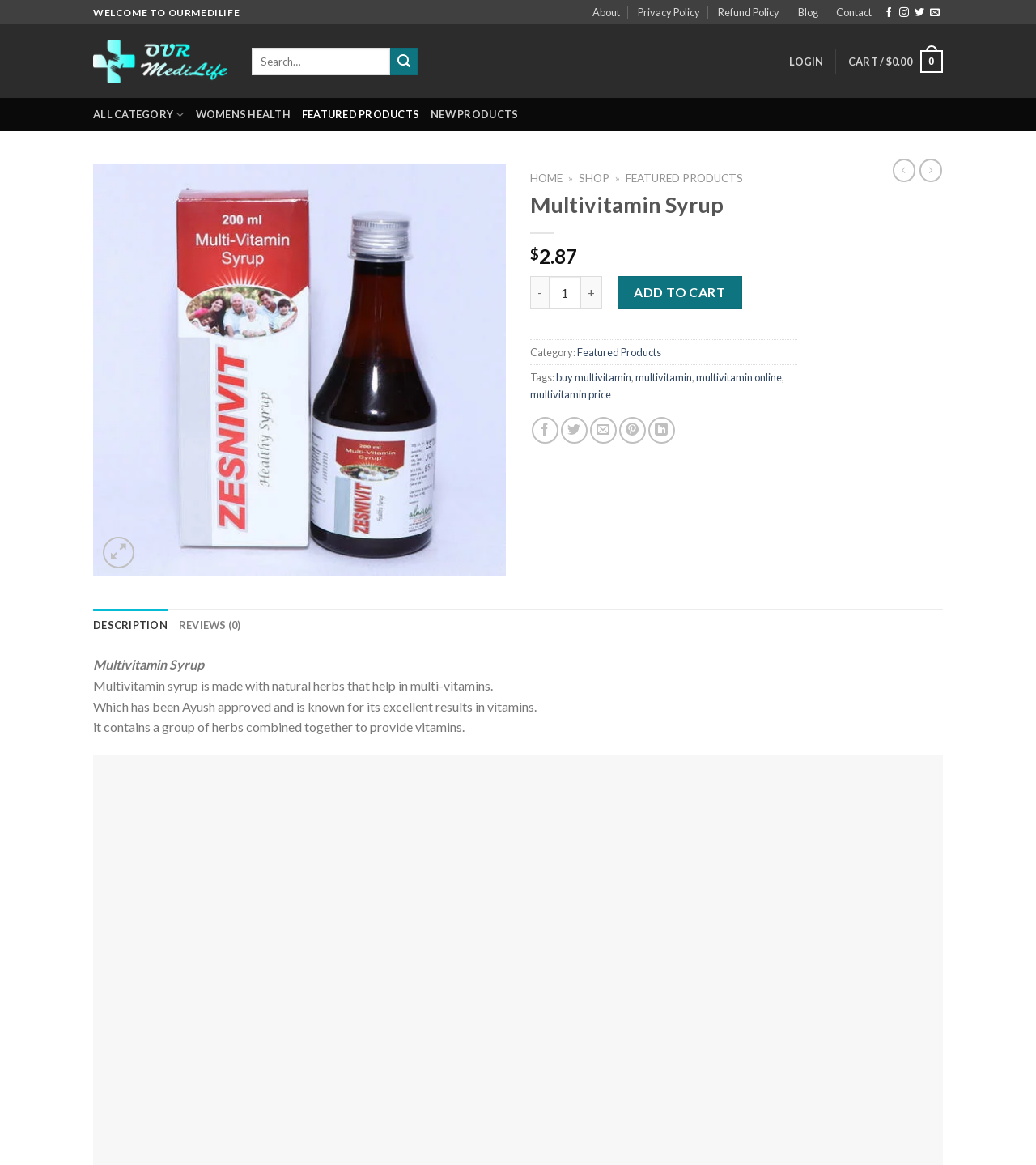Please reply to the following question using a single word or phrase: 
What is the brand name of the website?

Our Medi Life